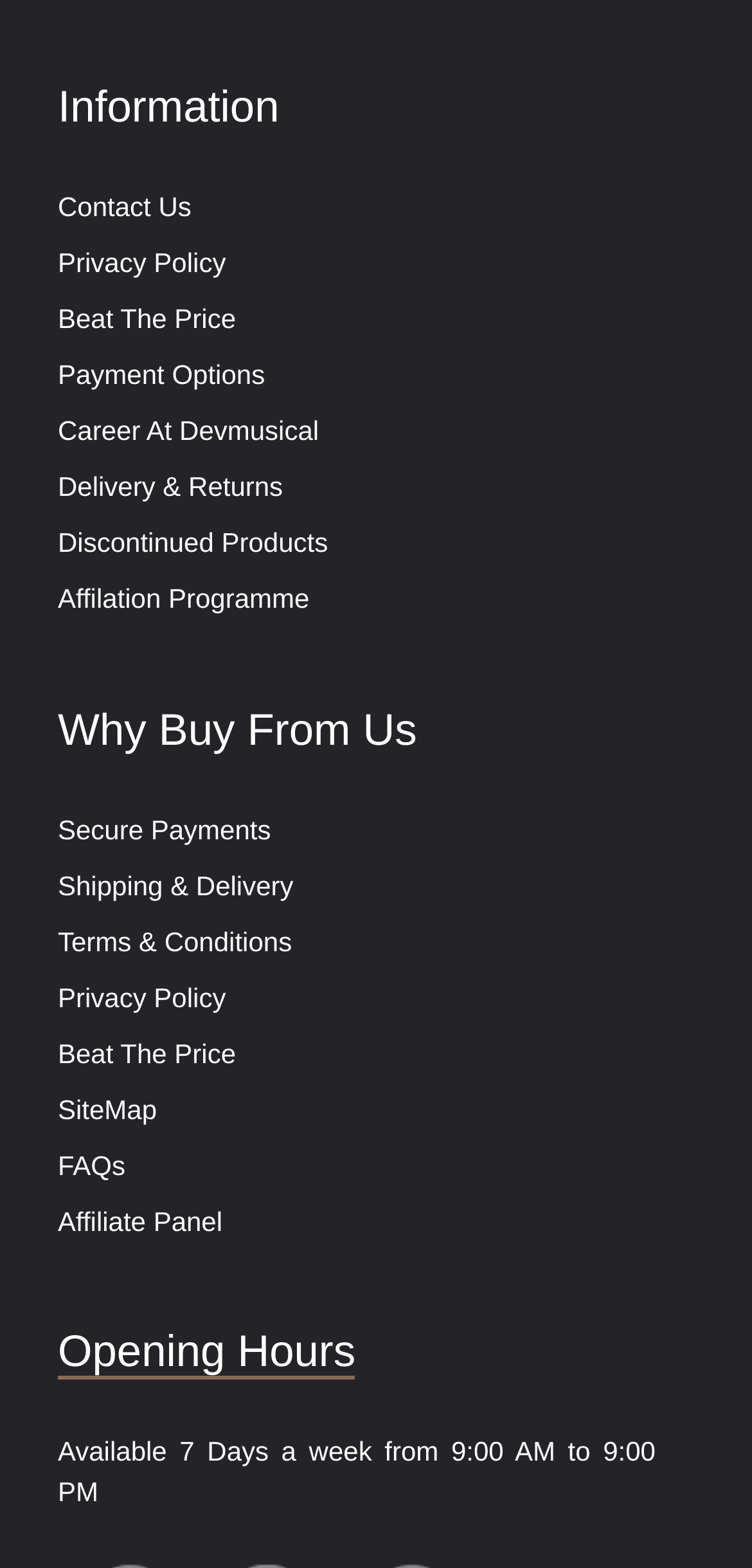Respond to the following question using a concise word or phrase: 
How many links are there in the footer?

15